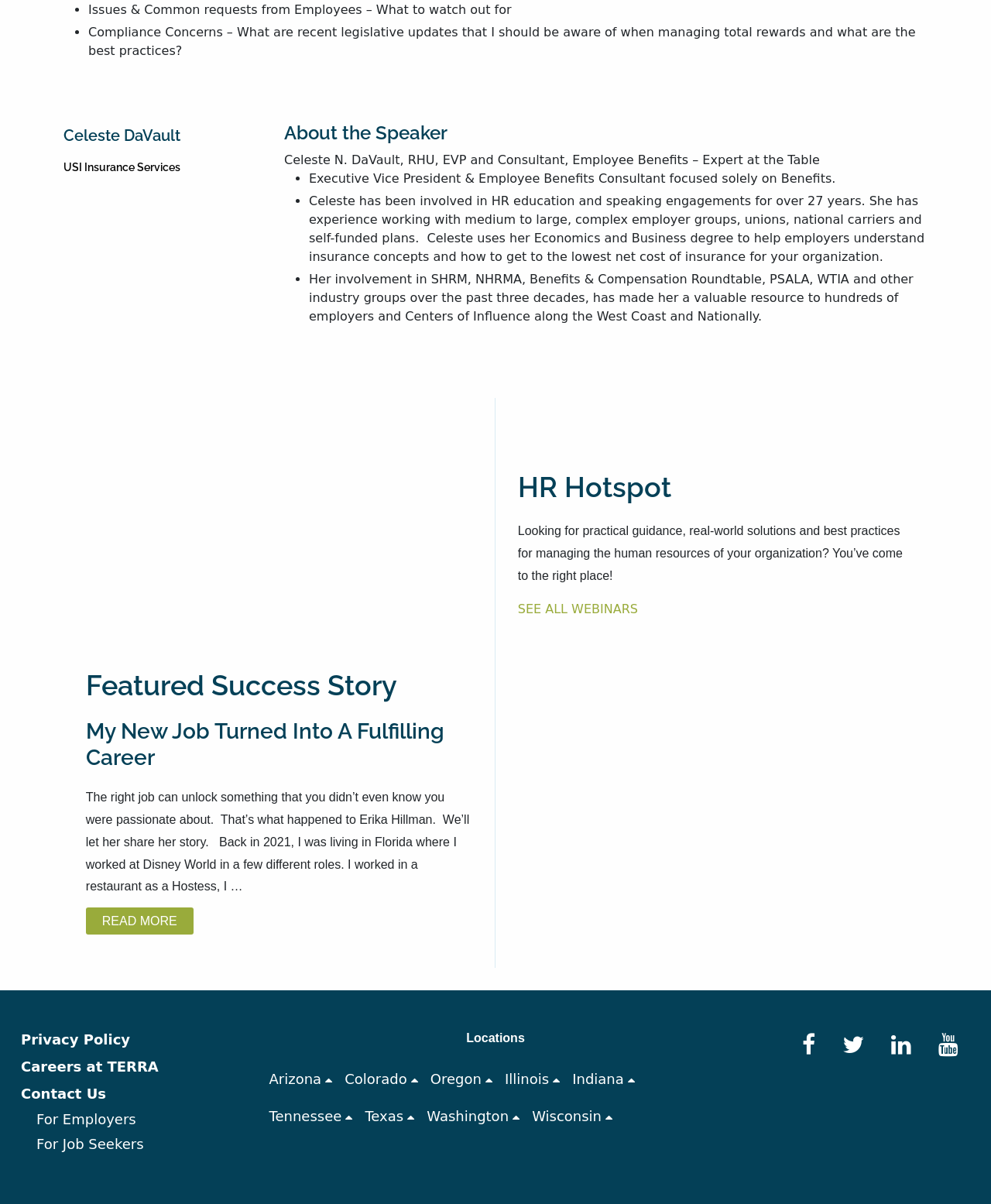What is the topic of the speaker Celeste DaVault?
Using the image, give a concise answer in the form of a single word or short phrase.

Employee Benefits